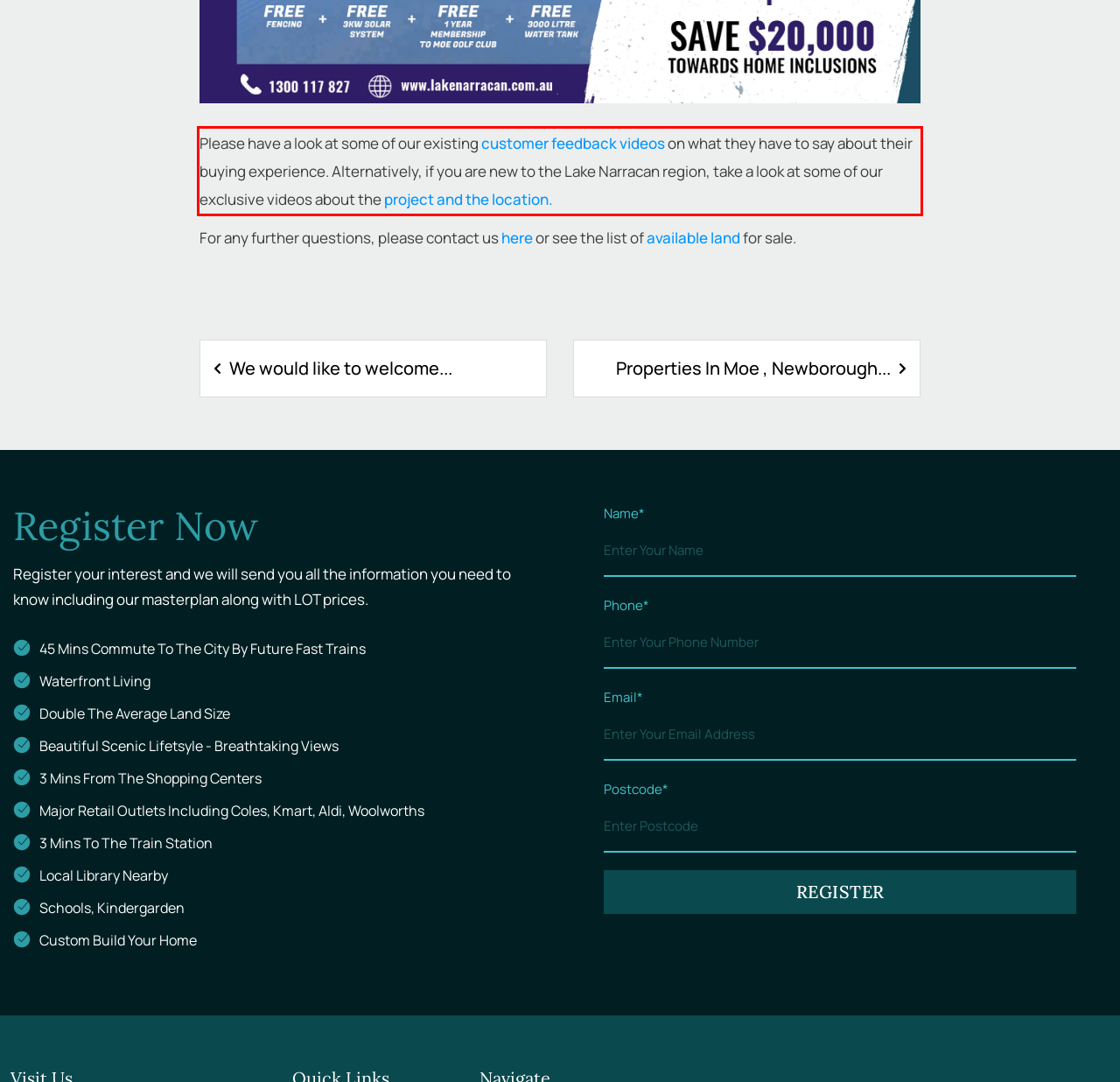You are presented with a screenshot containing a red rectangle. Extract the text found inside this red bounding box.

Please have a look at some of our existing customer feedback videos on what they have to say about their buying experience. Alternatively, if you are new to the Lake Narracan region, take a look at some of our exclusive videos about the project and the location.